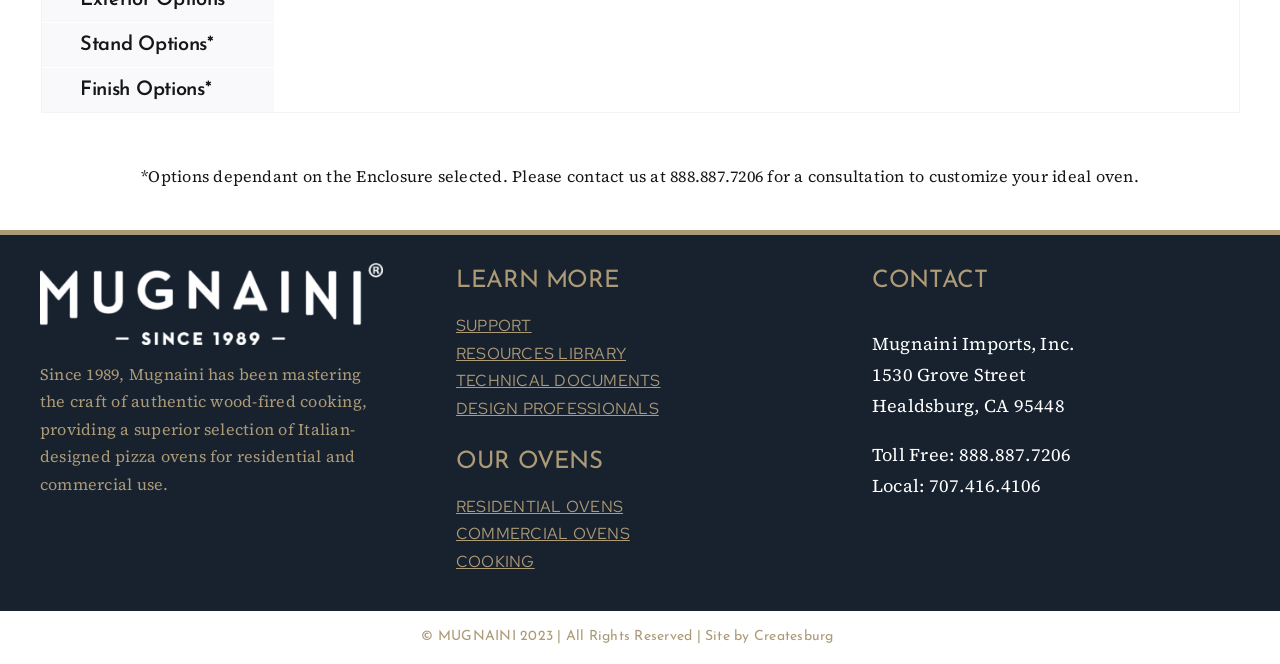What is the purpose of the 'Stand Options' tab?
Use the image to give a comprehensive and detailed response to the question.

The 'Stand Options' tab is likely used to customize the stand options for the ovens, as it is mentioned that options depend on the enclosure selected and a consultation is required to customize the ideal oven.